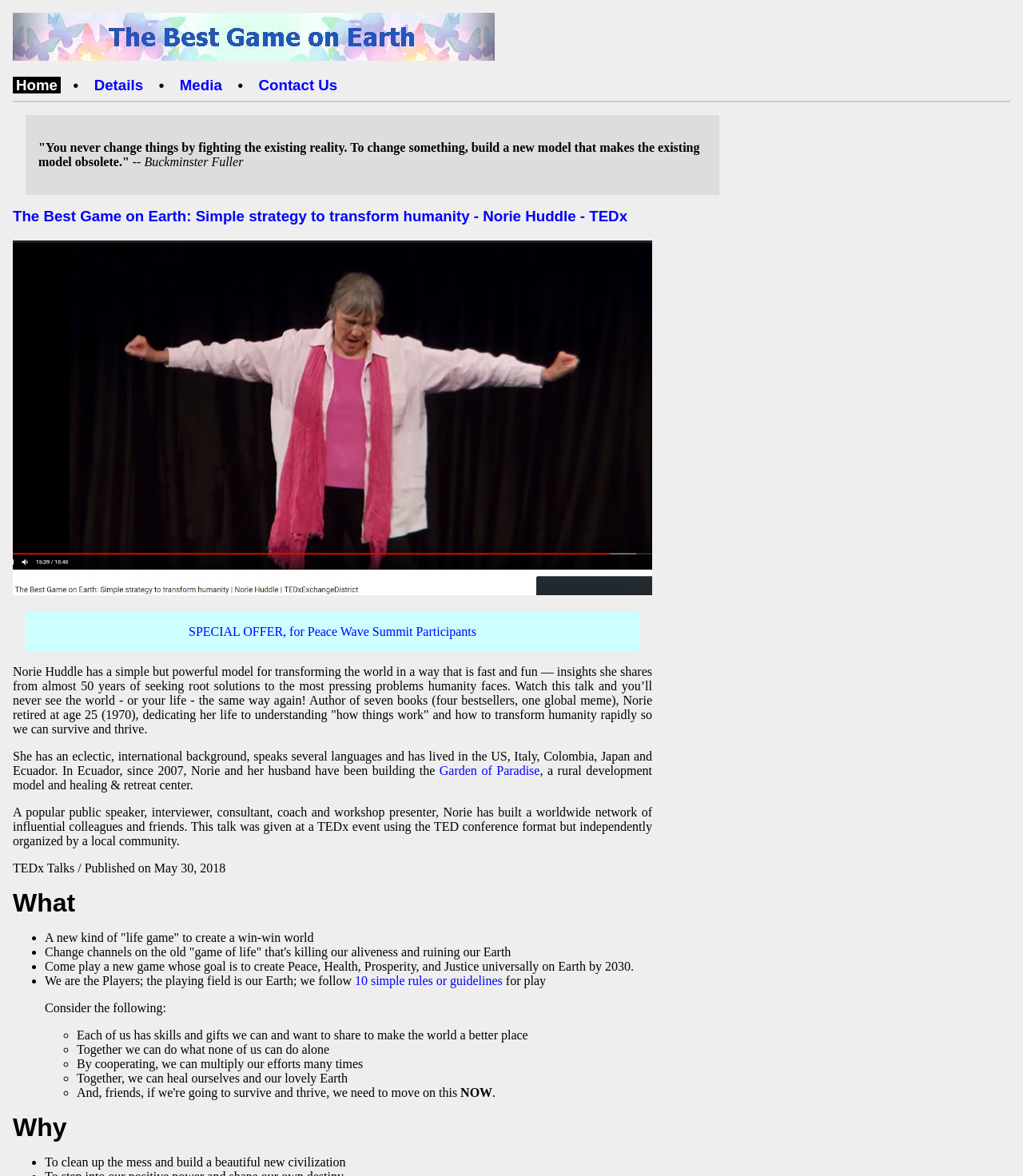Who is the author of the quote?
Using the screenshot, give a one-word or short phrase answer.

Buckminster Fuller